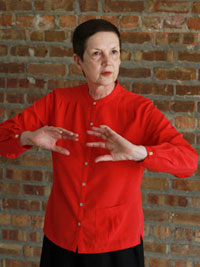Offer a detailed narrative of the scene shown in the image.

In this image, a woman stands in front of a textured brick wall, showcasing her dedication to Tai Chi. She is dressed in a vibrant red blouse, which contrasts strikingly against the earthy tones of the backdrop. Her posture reflects the graceful movements characteristic of Tai Chi, with her hands positioned delicately as if guiding energy or performing a gentle flow. This snapshot captures not just her physical practice but also represents a moment of mindfulness and balance, embodying the calming essence of the discipline. It illustrates the importance of breath and movement in achieving inner harmony, reflecting the journey of embracing Tai Chi as a therapeutic and spiritual practice.